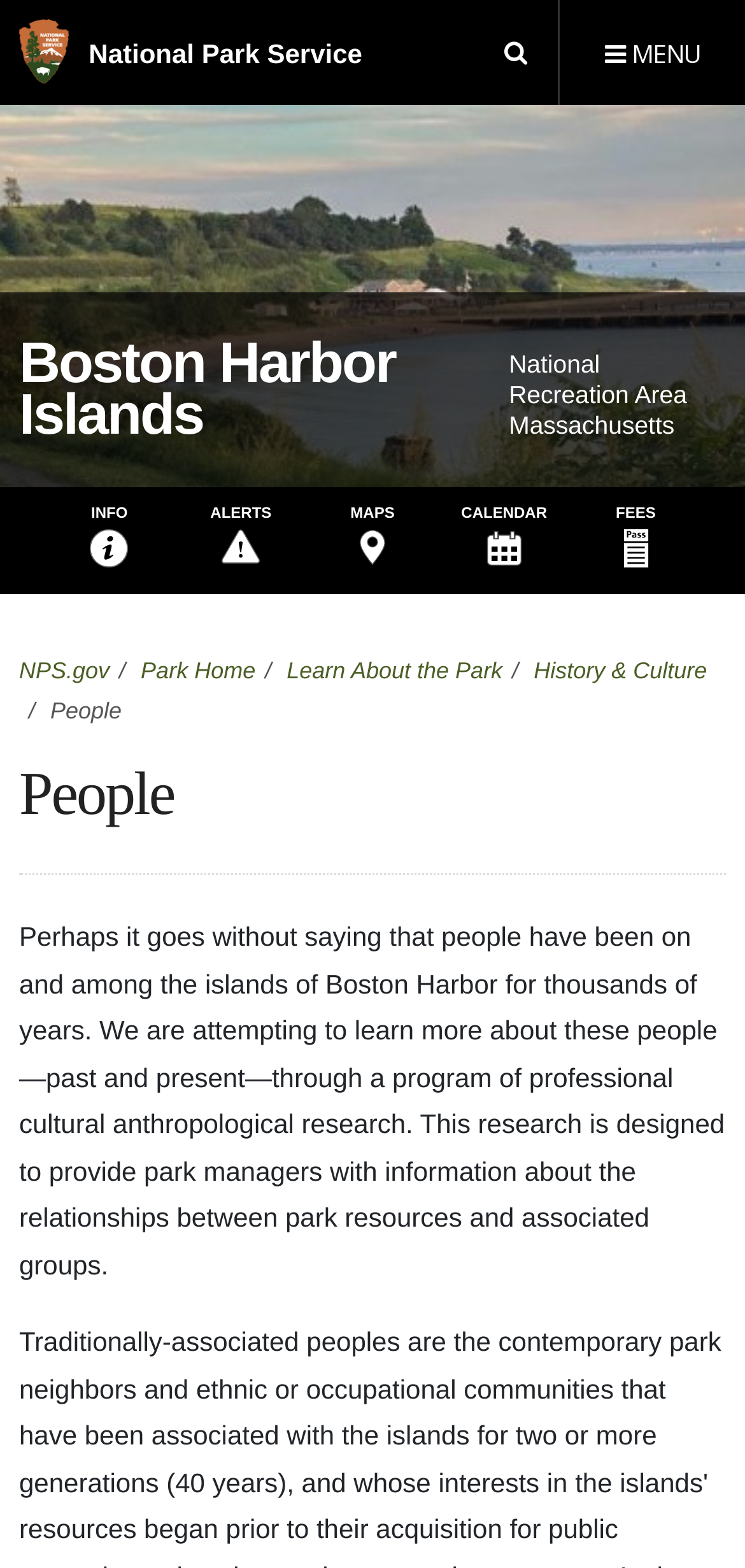From the element description Open Menu Close Menu, predict the bounding box coordinates of the UI element. The coordinates must be specified in the format (top-left x, top-left y, bottom-right x, bottom-right y) and should be within the 0 to 1 range.

[0.749, 0.0, 1.0, 0.067]